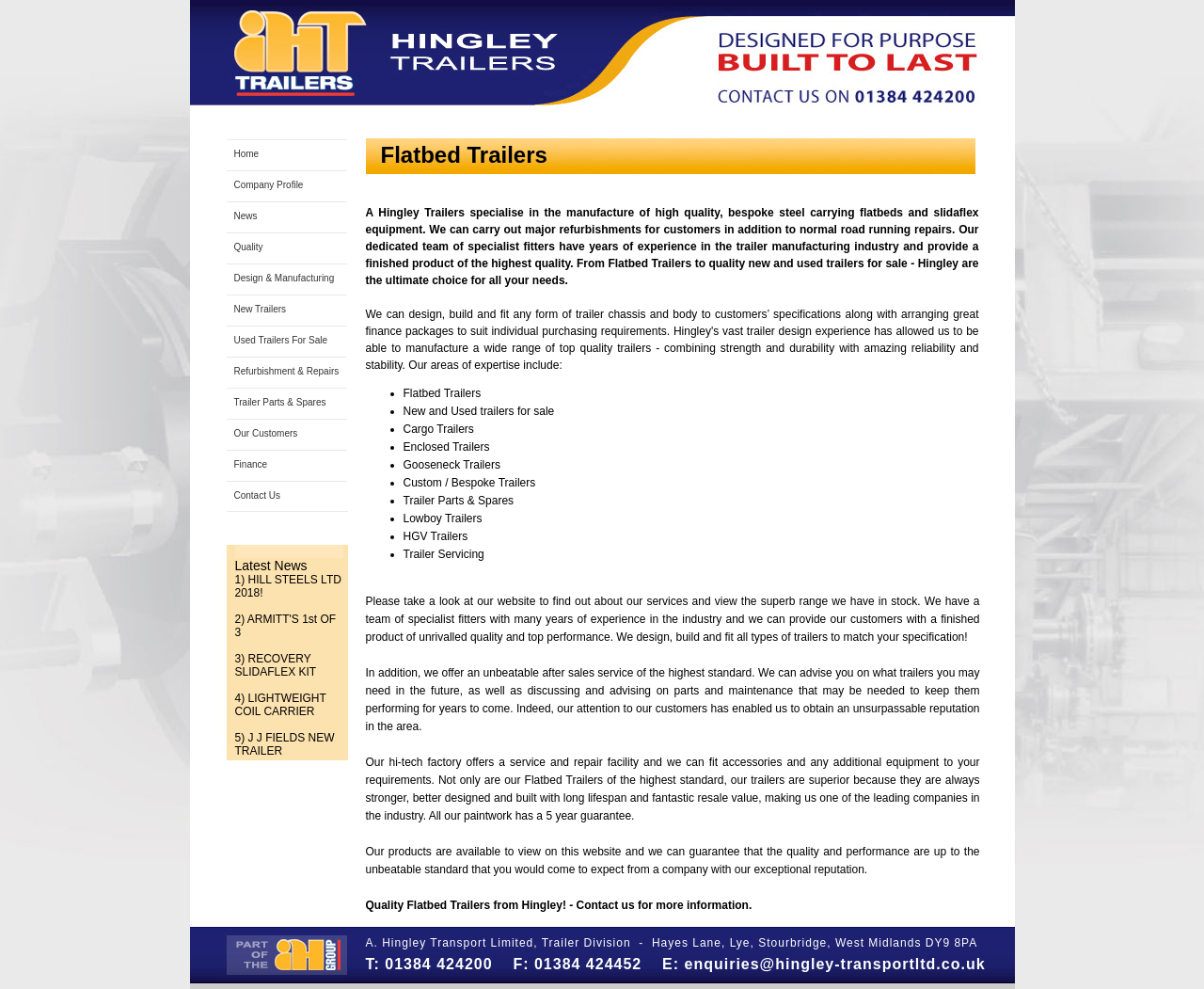Please identify the bounding box coordinates of the area I need to click to accomplish the following instruction: "View Company Profile".

[0.188, 0.171, 0.288, 0.203]